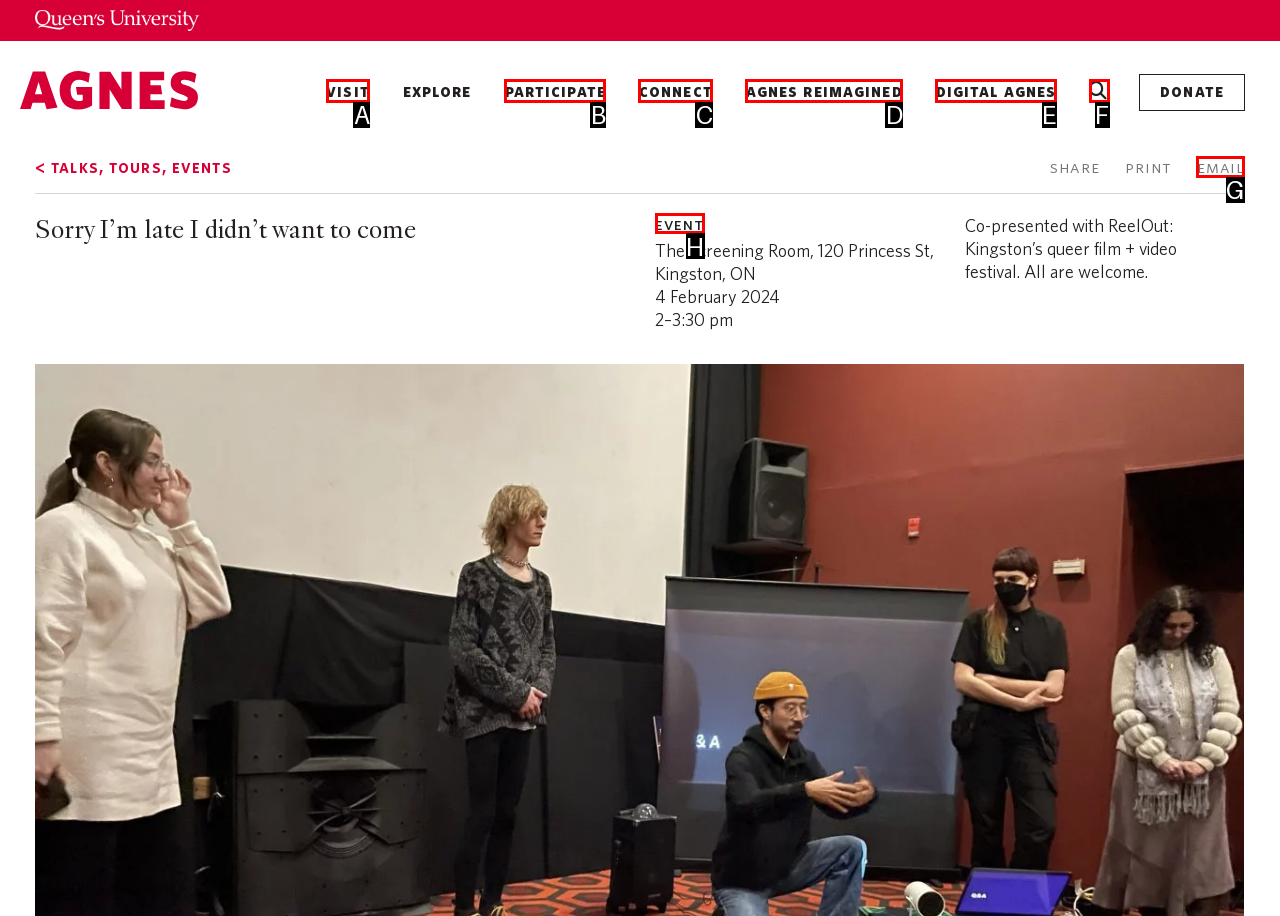Indicate which UI element needs to be clicked to fulfill the task: learn about the event
Answer with the letter of the chosen option from the available choices directly.

H